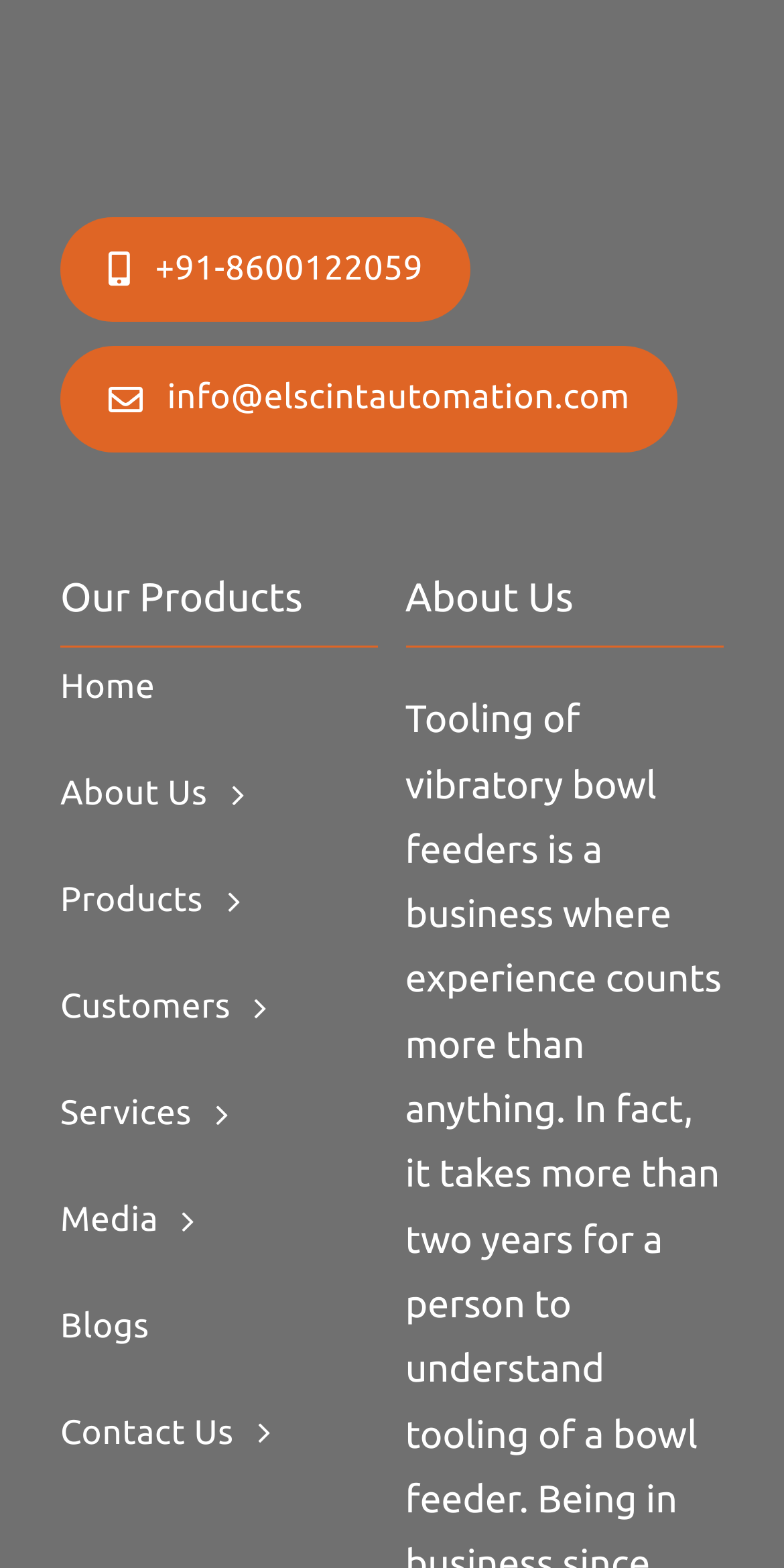Could you determine the bounding box coordinates of the clickable element to complete the instruction: "View the products page"? Provide the coordinates as four float numbers between 0 and 1, i.e., [left, top, right, bottom].

[0.077, 0.549, 0.483, 0.604]